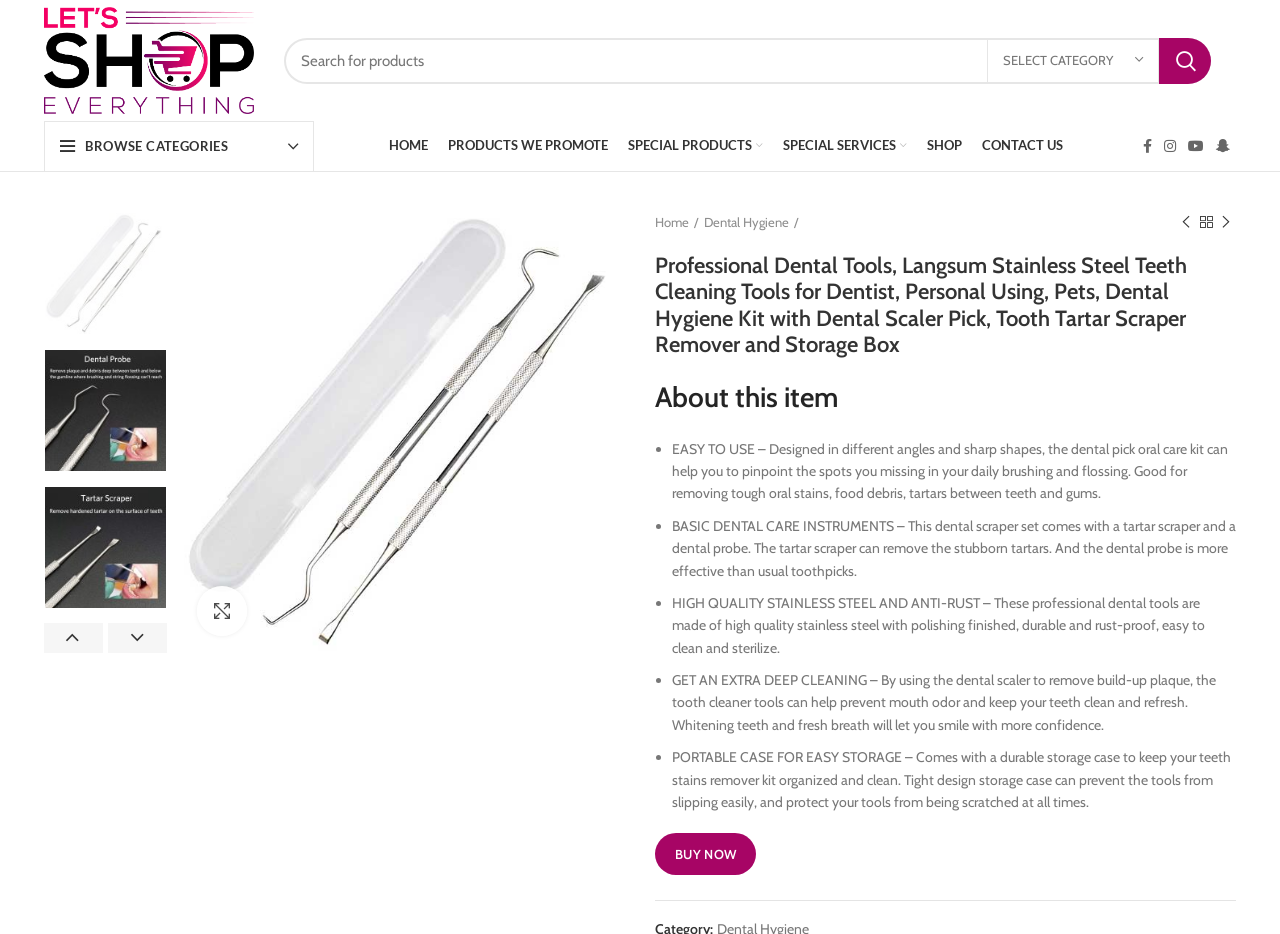Consider the image and give a detailed and elaborate answer to the question: 
What is included in the storage case?

The webpage mentions that the storage case is designed to keep the teeth stains remover kit organized and clean, and it can prevent the tools from slipping easily and protect them from being scratched.